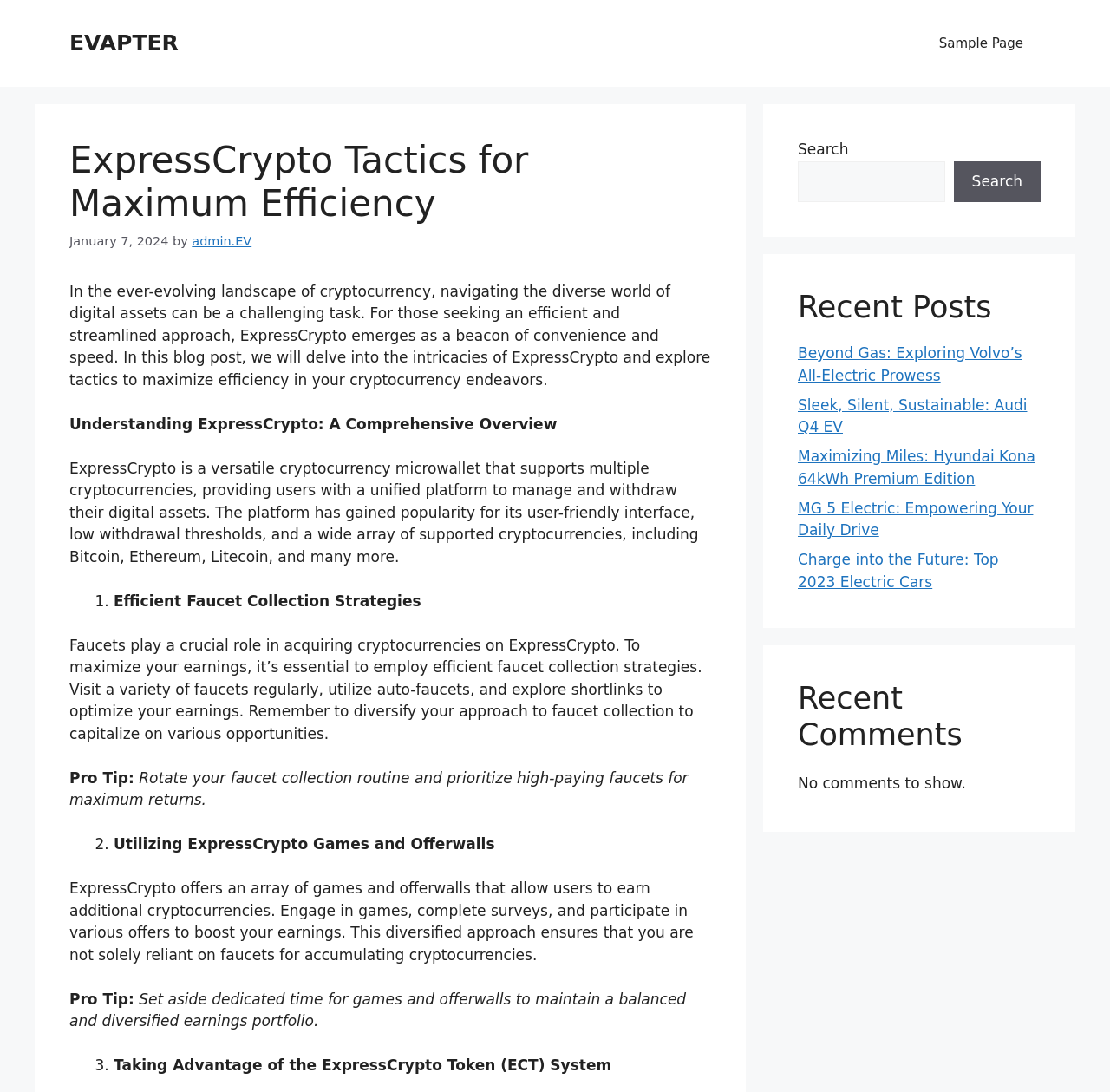Use a single word or phrase to respond to the question:
What is the name of the cryptocurrency microwallet?

ExpressCrypto